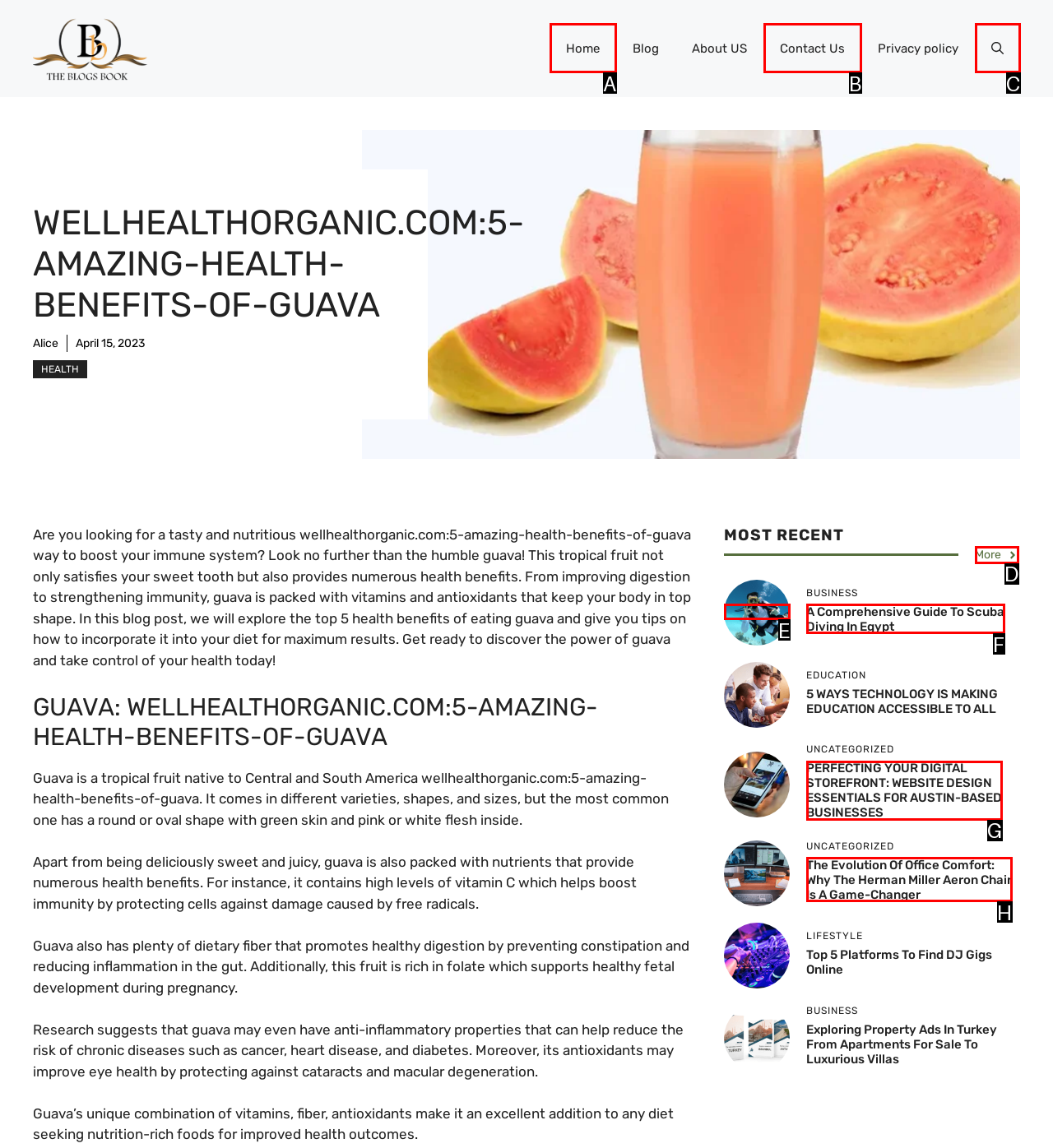Given the task: Read the article 'A Comprehensive Guide to Scuba Diving in Egypt', indicate which boxed UI element should be clicked. Provide your answer using the letter associated with the correct choice.

E